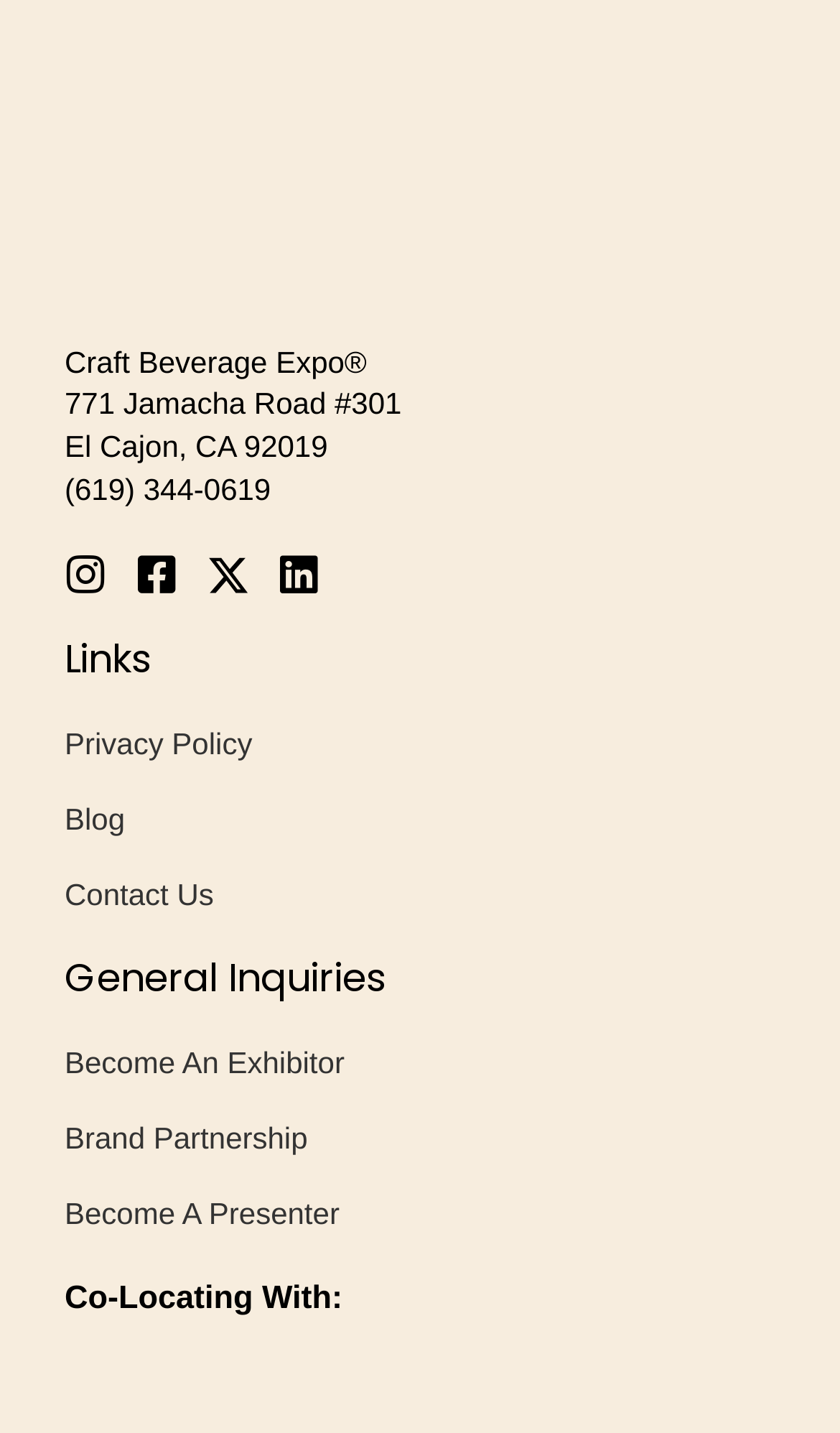Using the information in the image, could you please answer the following question in detail:
What is the company name?

The company name is obtained from the image and static text elements at the top of the webpage, which display the logo and text 'Craft Beverage Expo®'.